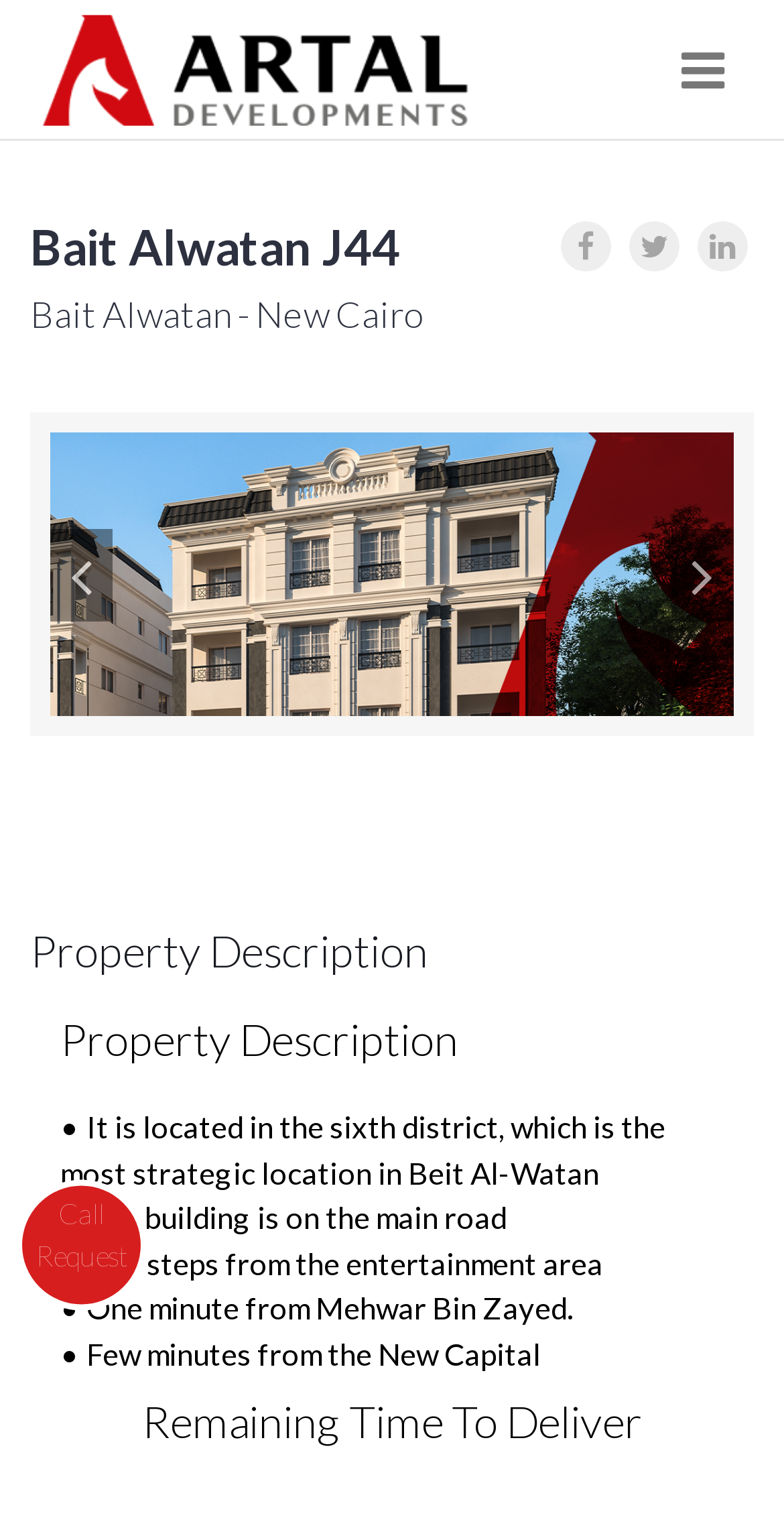What is the name of the real estate development?
Give a detailed response to the question by analyzing the screenshot.

The name of the real estate development can be found in the heading element with the text 'Bait Alwatan J44 Bait Alwatan - New Cairo'.